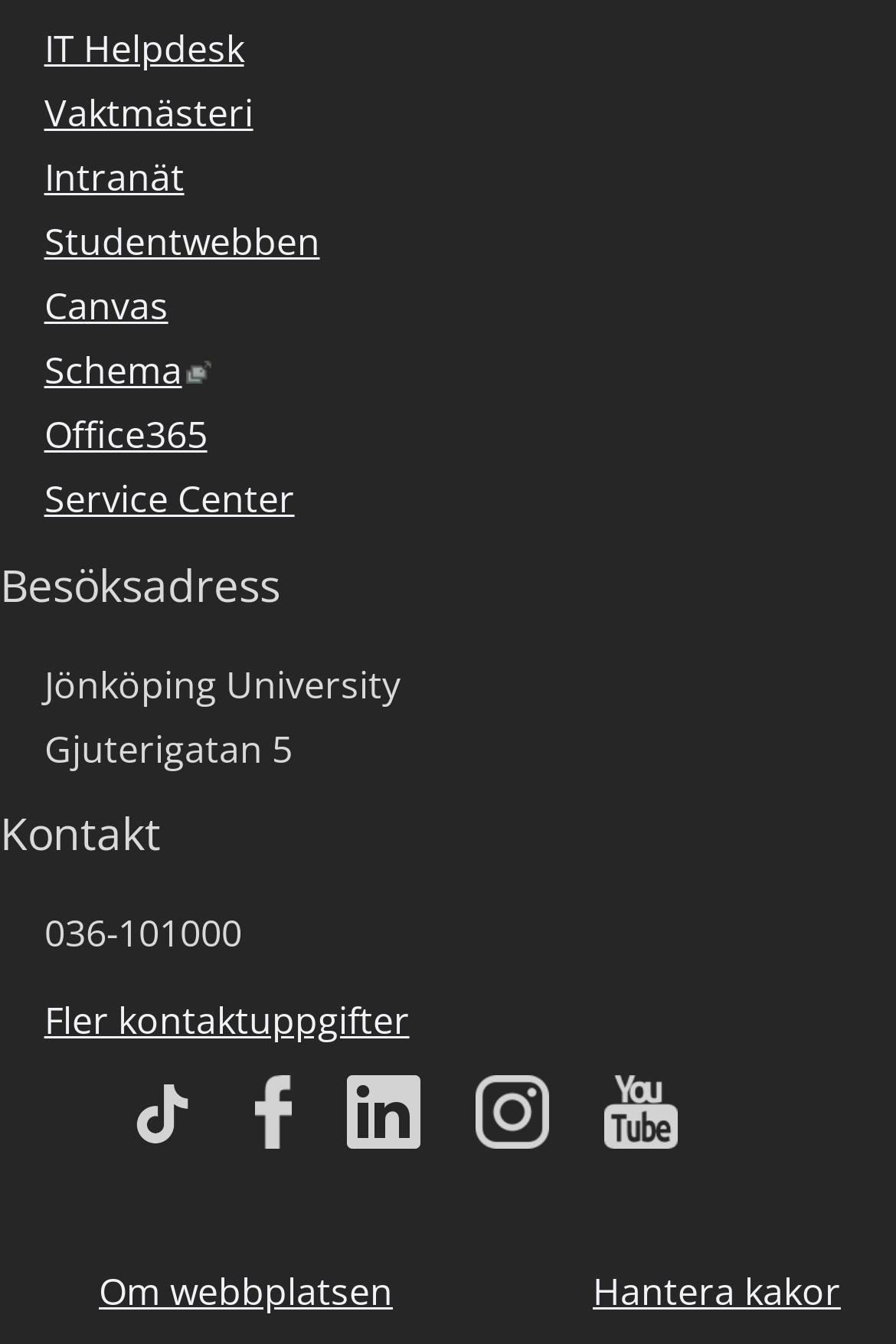How many social media channels are linked on the webpage?
Provide a comprehensive and detailed answer to the question.

I counted the number of link elements with images that have text descriptions like 'View our youtube channel', 'View our facebook channel', etc. There are five such elements, which suggests that the webpage links to five social media channels.